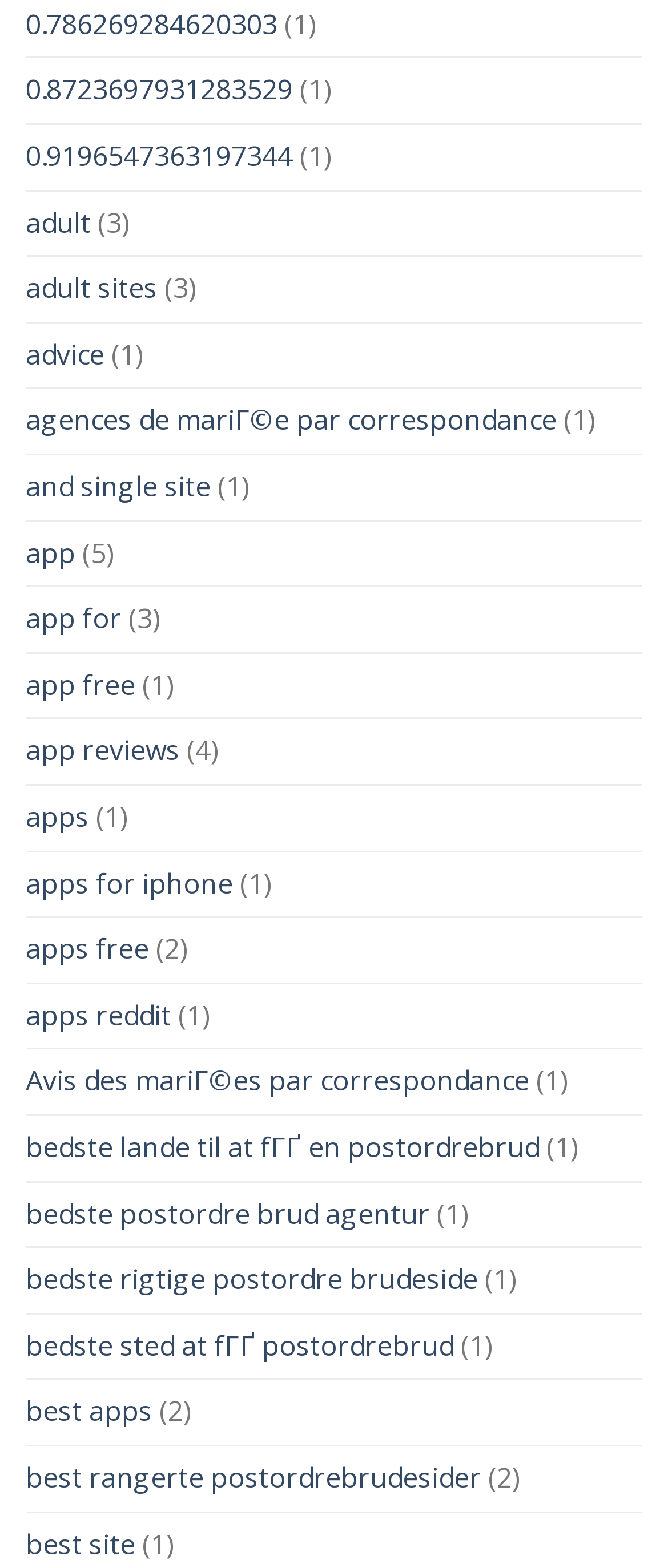Extract the bounding box coordinates for the UI element described as: "apps reddit".

[0.038, 0.627, 0.256, 0.668]